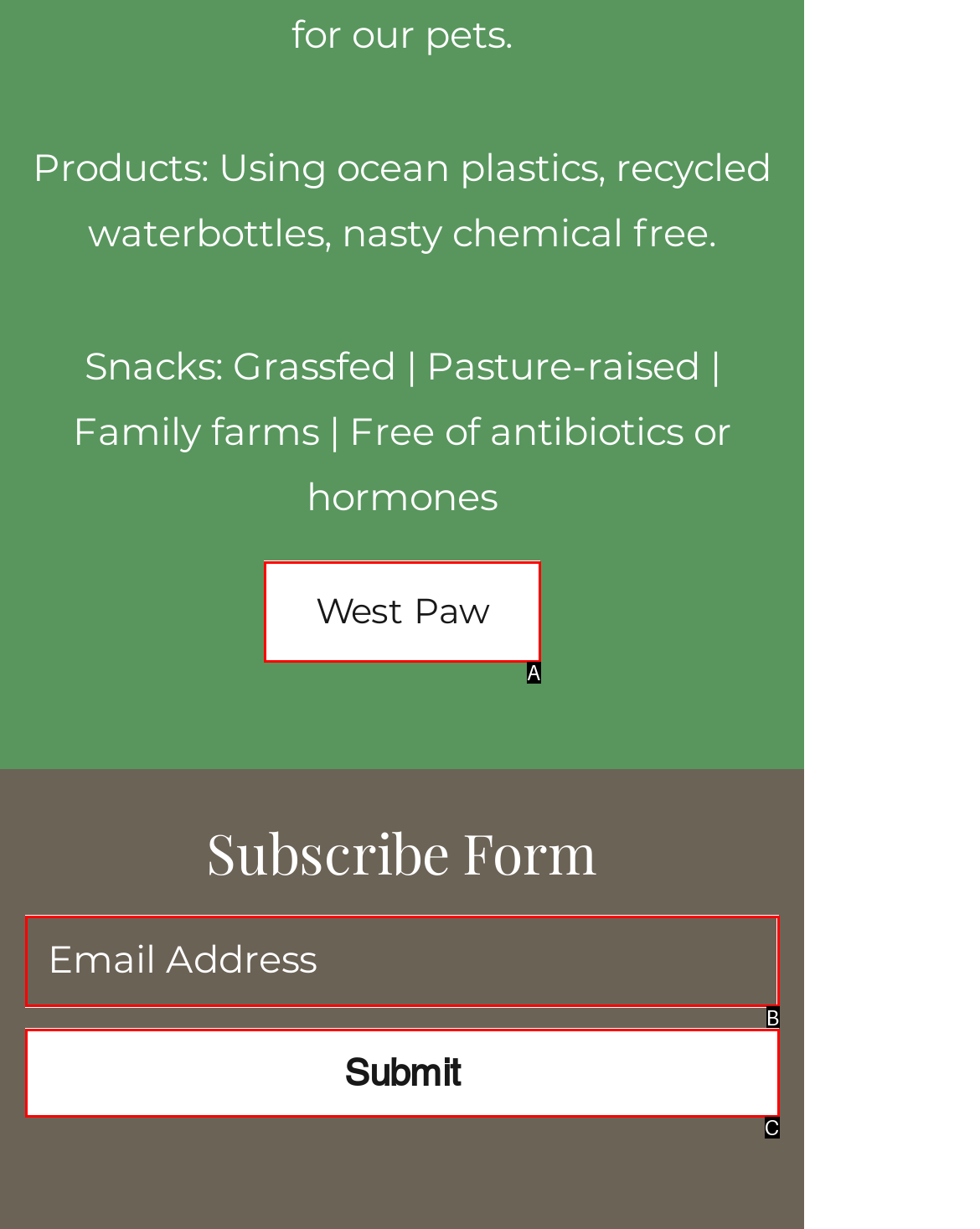Which lettered UI element aligns with this description: Wayne Simmons
Provide your answer using the letter from the available choices.

None